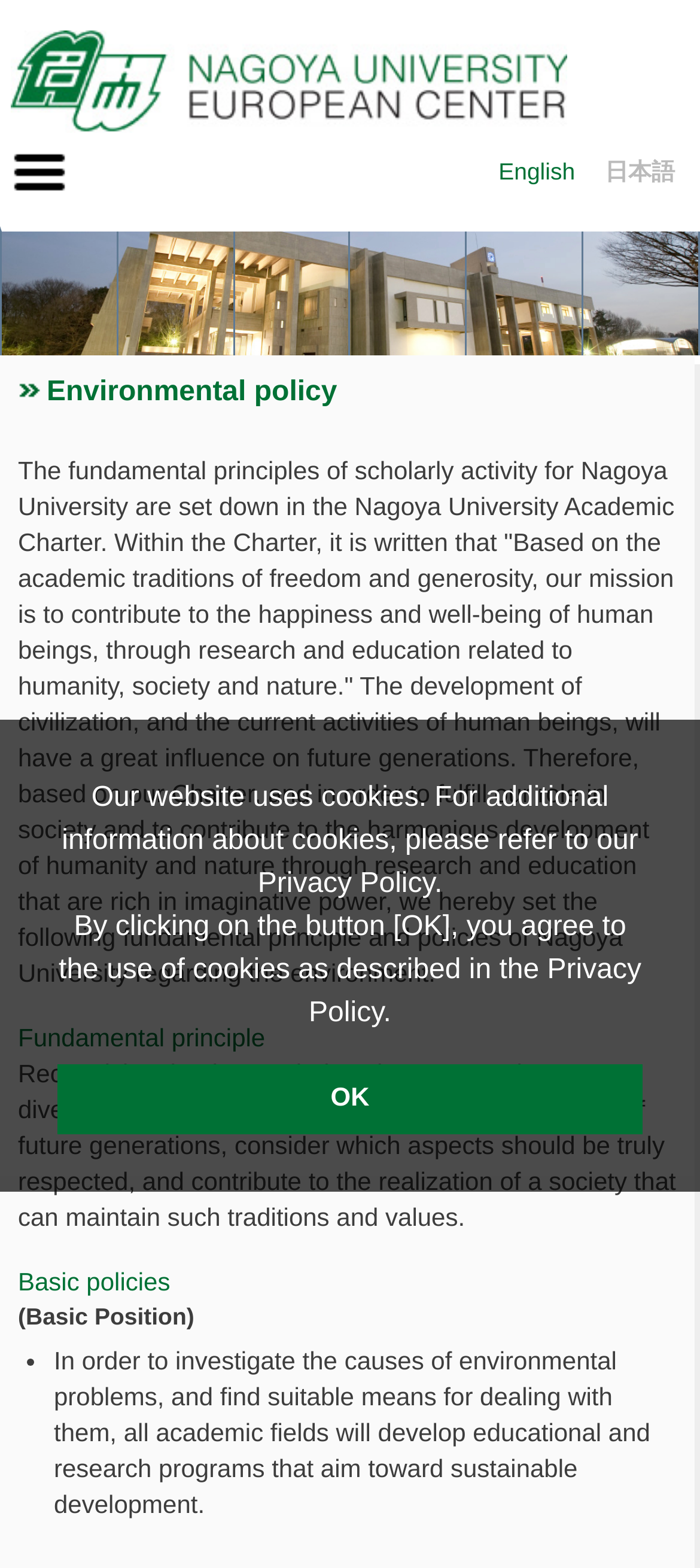Provide an in-depth caption for the contents of the webpage.

The webpage is about the Environmental Policy of Nagoya University (NUEC). At the top, there is a dialog box for cookie consent, which contains a message about the use of cookies on the website and a button to dismiss the message. 

Below the dialog box, there are two language options, "English" and "日本語", placed side by side near the top right corner of the page. 

On the left side of the page, there are six images arranged horizontally, possibly representing the university's logo or icons related to the environment.

The main content of the page is divided into sections, starting with a heading "Environmental policy" at the top. The first section describes the fundamental principles of scholarly activity at Nagoya University, citing the university's Academic Charter. This section is followed by a heading "Fundamental principle", which outlines the university's commitment to respecting cultural diversity and contributing to a sustainable society.

The next section is headed "Basic policies", with a subheading "(Basic Position)". This section lists the university's policies, including the development of educational and research programs aimed at sustainable development. The list is marked with bullet points, and each item is described in a separate paragraph.